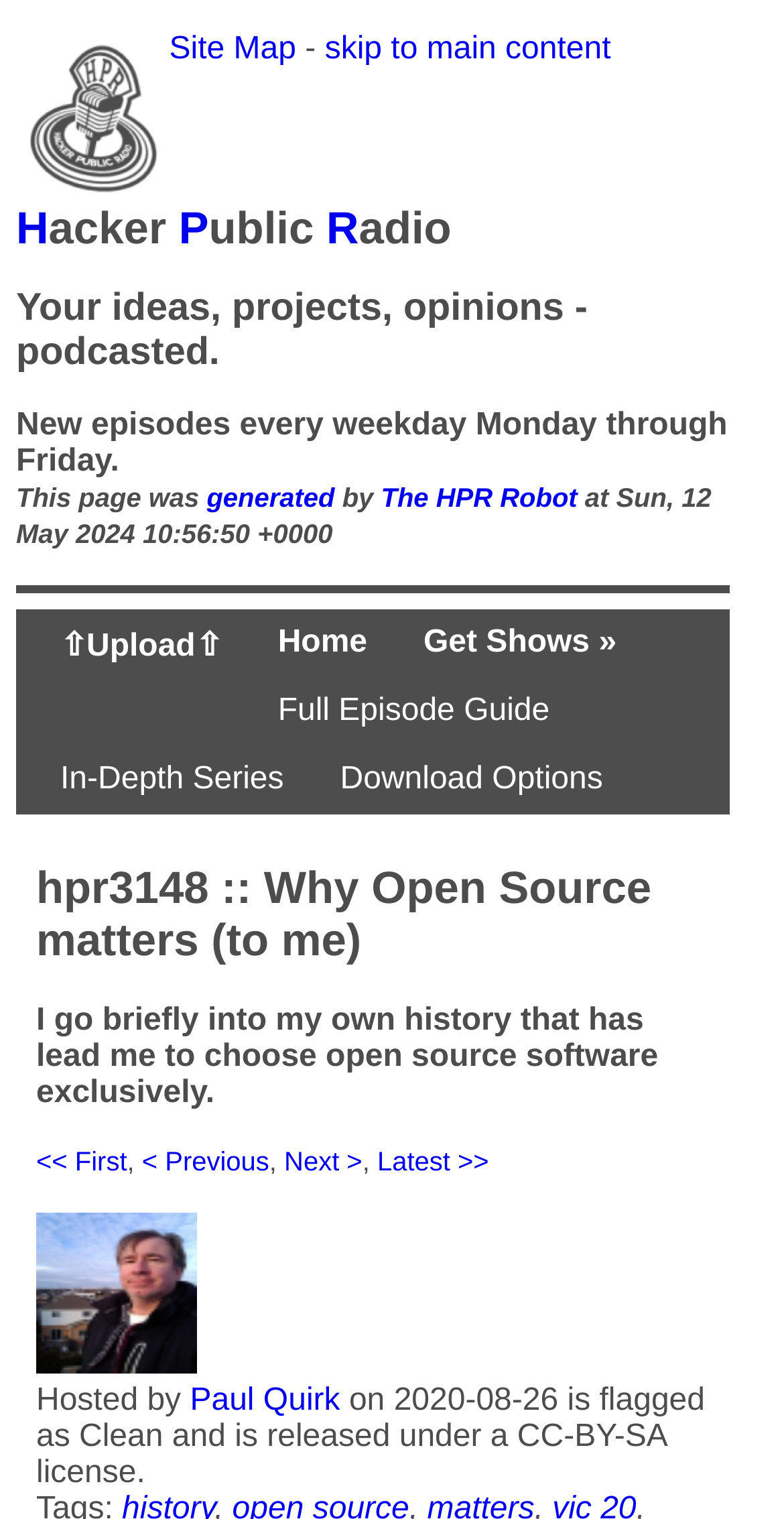Given the content of the image, can you provide a detailed answer to the question?
What is the title of the latest episode?

The title of the latest episode can be found in the heading element 'hpr3148 :: Why Open Source matters (to me)' which is located in the main content area, with a bounding box of [0.046, 0.568, 0.906, 0.637].